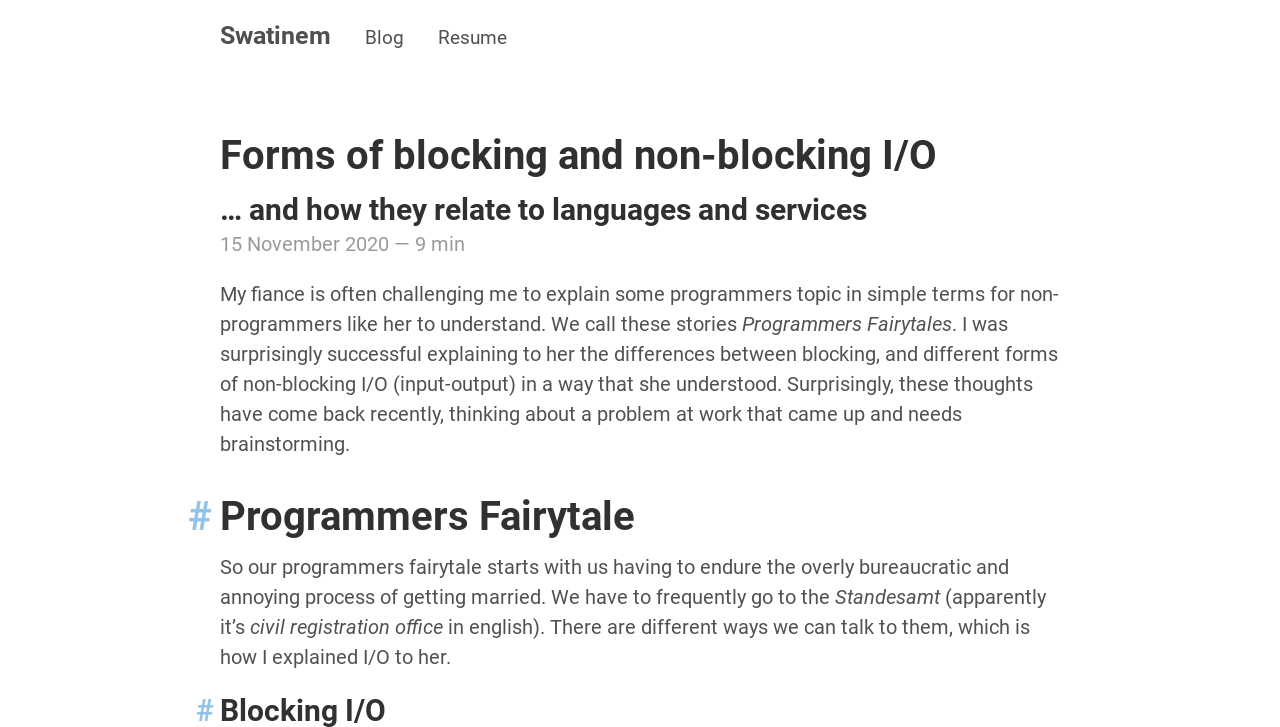Determine the bounding box coordinates of the UI element described by: "Resume".

[0.342, 0.037, 0.396, 0.067]